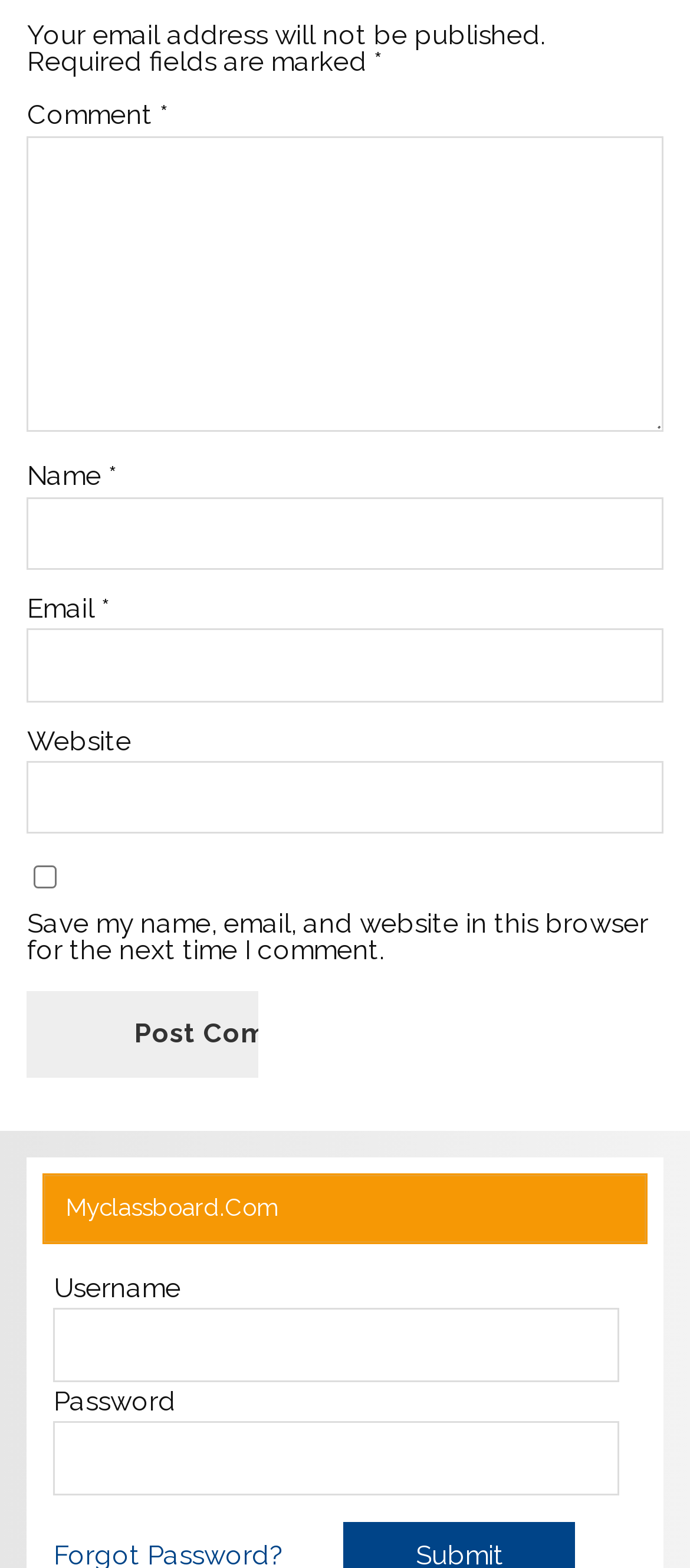Locate the bounding box coordinates of the element that should be clicked to execute the following instruction: "Enter your comment".

[0.039, 0.086, 0.961, 0.275]